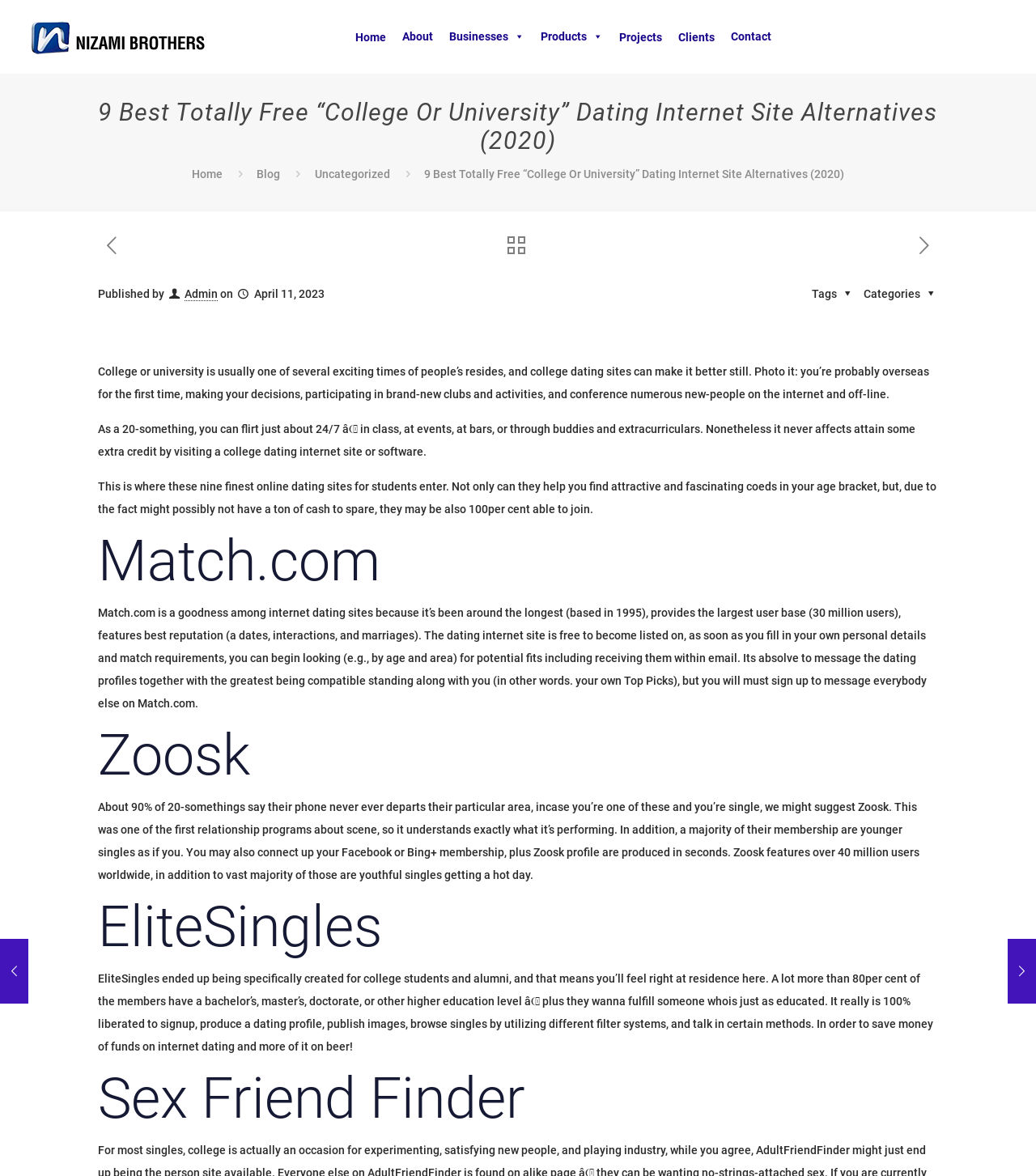Respond concisely with one word or phrase to the following query:
What is the age range of the target audience for the dating sites?

20-somethings